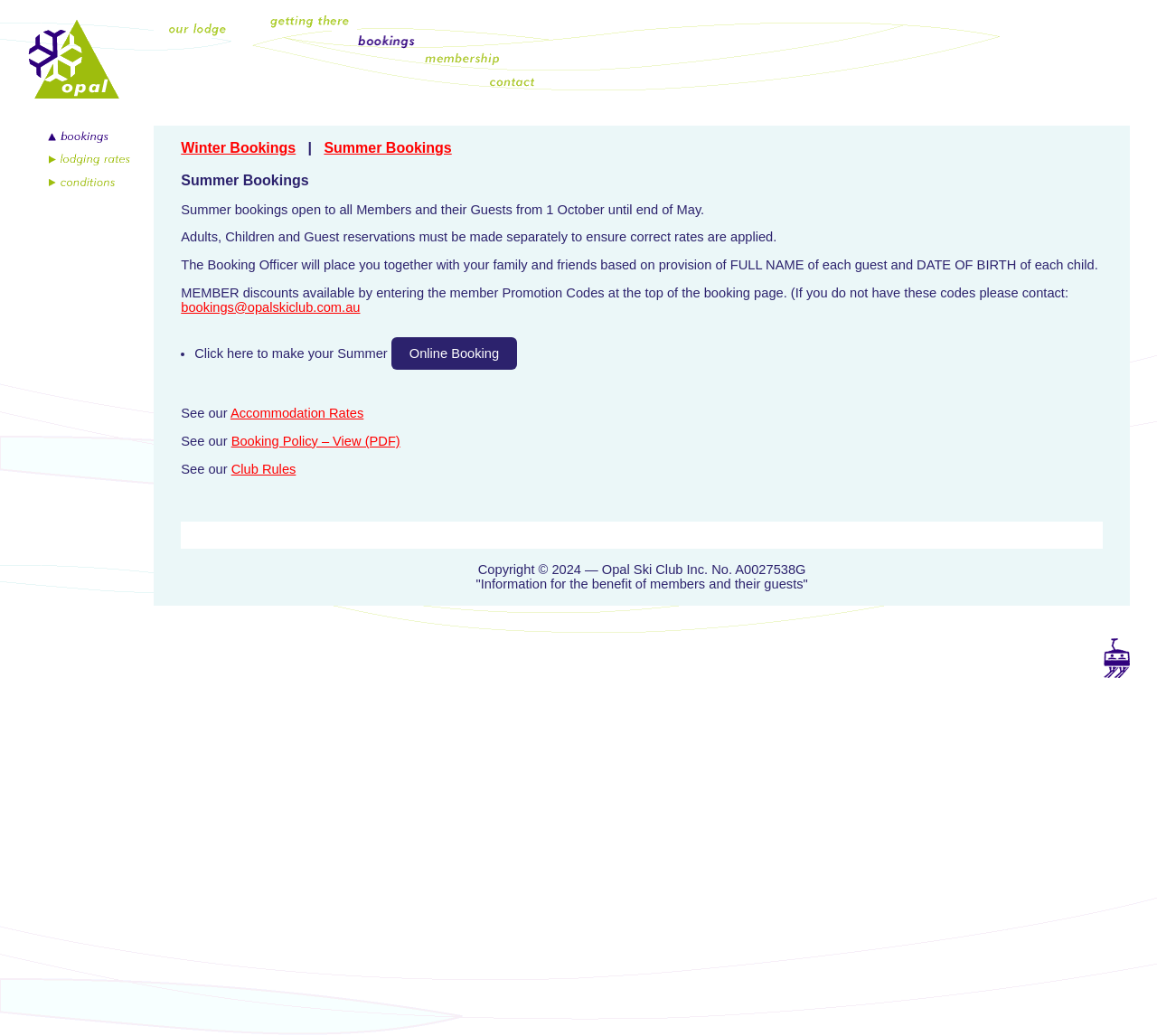Provide a comprehensive description of the webpage.

The webpage is titled "Opal Booking" and has a layout table that spans the entire page. At the top, there is a logo of Opal, which is an image link, situated in the top-left corner. Below the logo, there are several rows of layout table cells, each containing various elements.

In the first row, there are five cells, with the first cell containing an image link, and the remaining cells are empty. The second row has a cell with an image, followed by an empty cell, and then a cell with a link and an image. The third row has a cell with a link, followed by an empty cell, and then a cell with an image.

The fourth row has a cell with an image, followed by an empty cell, and then a cell with a link and an image. The fifth row has a cell with a link, followed by an empty cell, and then a cell with an image. The sixth row has a cell with an image, followed by an empty cell, and then a cell with a link and an image.

Below these rows, there is a cell that spans the entire width of the page, containing the text "Bookings Summer Rates Coming Soon". This text is accompanied by three images, one for "Bookings", one for "Summer Rates", and one for "Coming Soon". These images are links, and they are positioned horizontally next to each other.

Overall, the webpage has a simple layout with a focus on the Opal logo and the "Bookings Summer Rates Coming Soon" section, which appears to be the main content of the page.